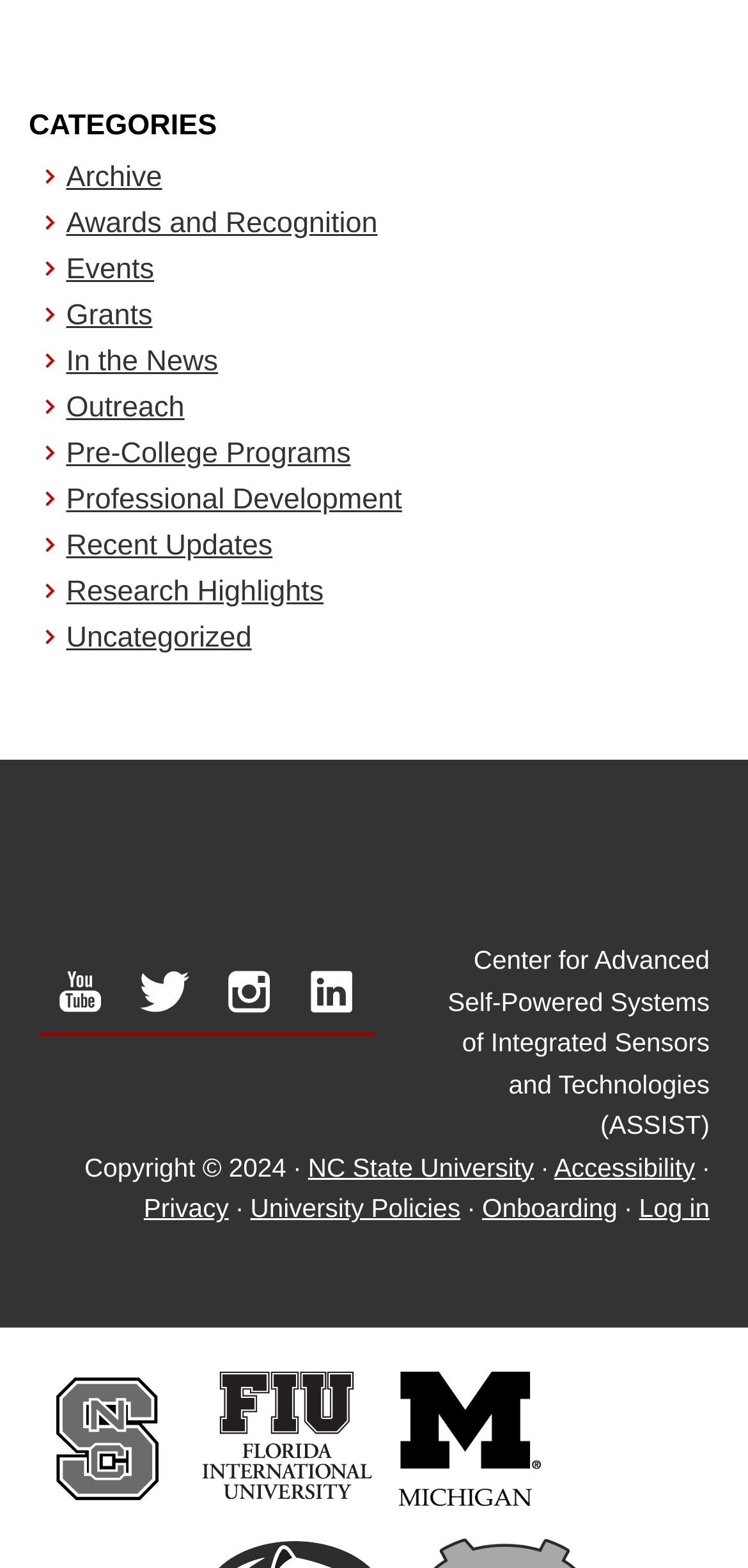Extract the bounding box for the UI element that matches this description: "NC State University".

[0.412, 0.735, 0.714, 0.754]